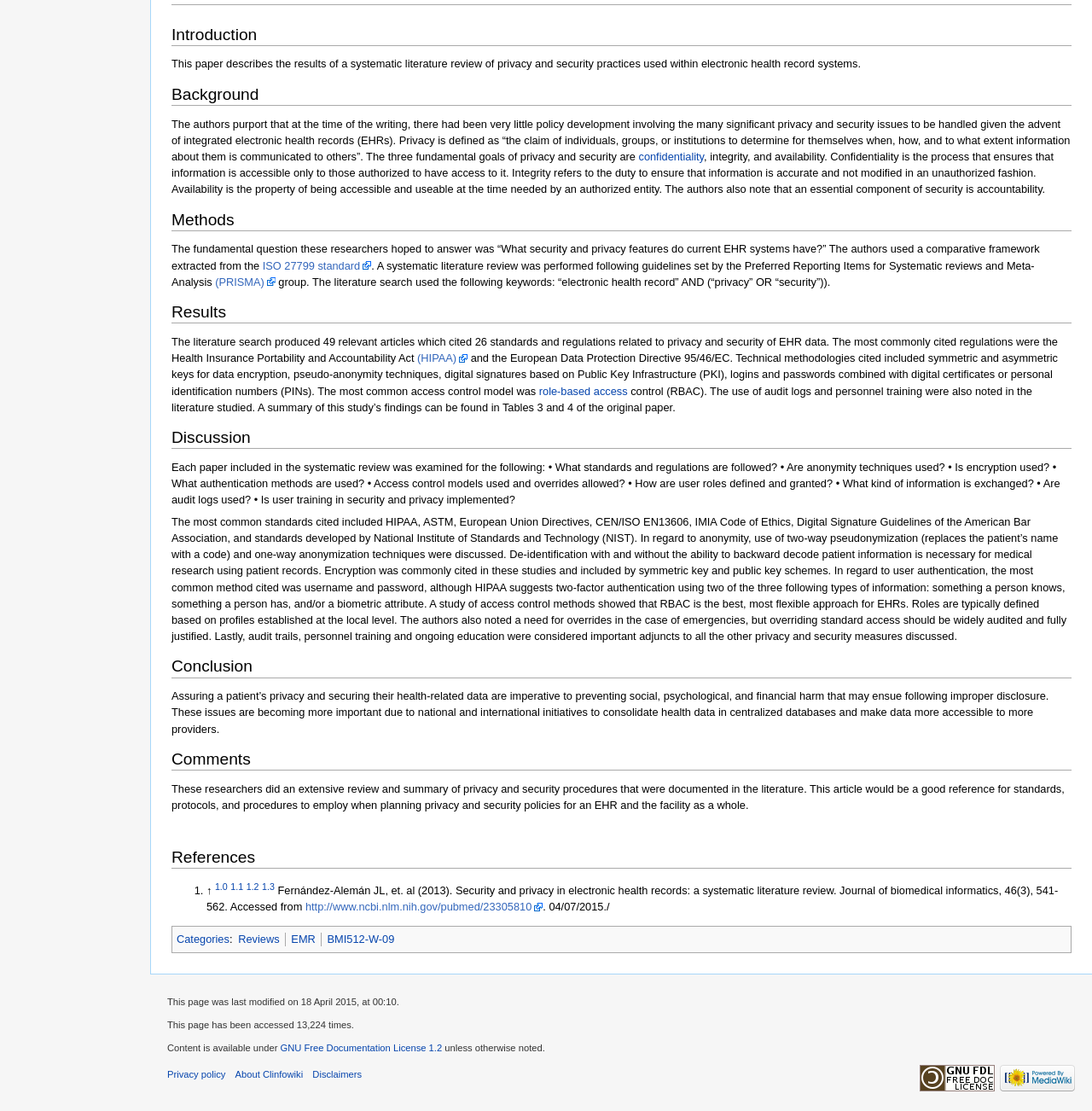Respond to the question with just a single word or phrase: 
What is the purpose of audit logs in EHR systems?

To track user activity